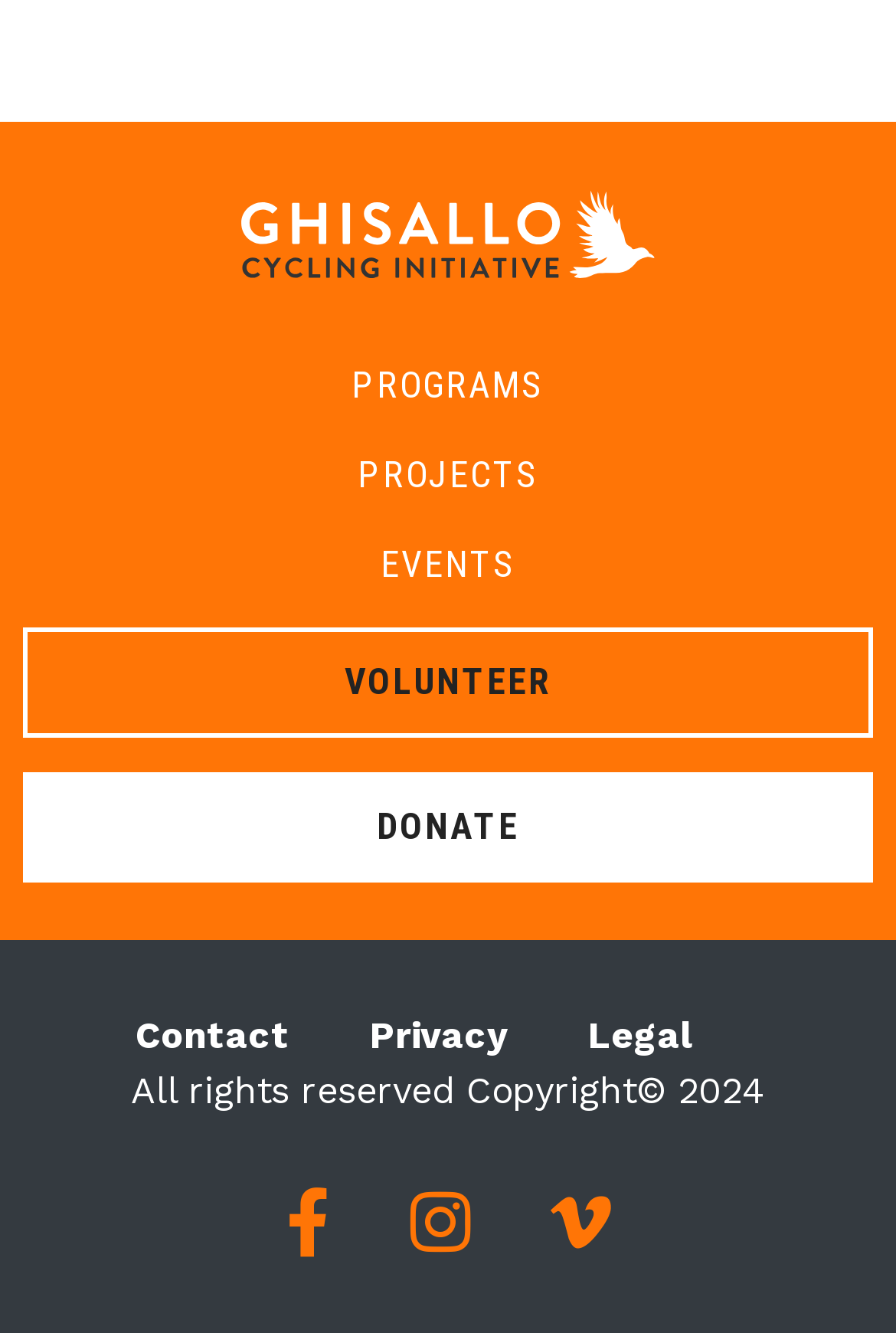What is the name of the cycling initiative?
Using the image as a reference, deliver a detailed and thorough answer to the question.

The name of the cycling initiative can be found in the top-left corner of the webpage, where there is a link with the text 'Ghisallo Cycling Initiative'.